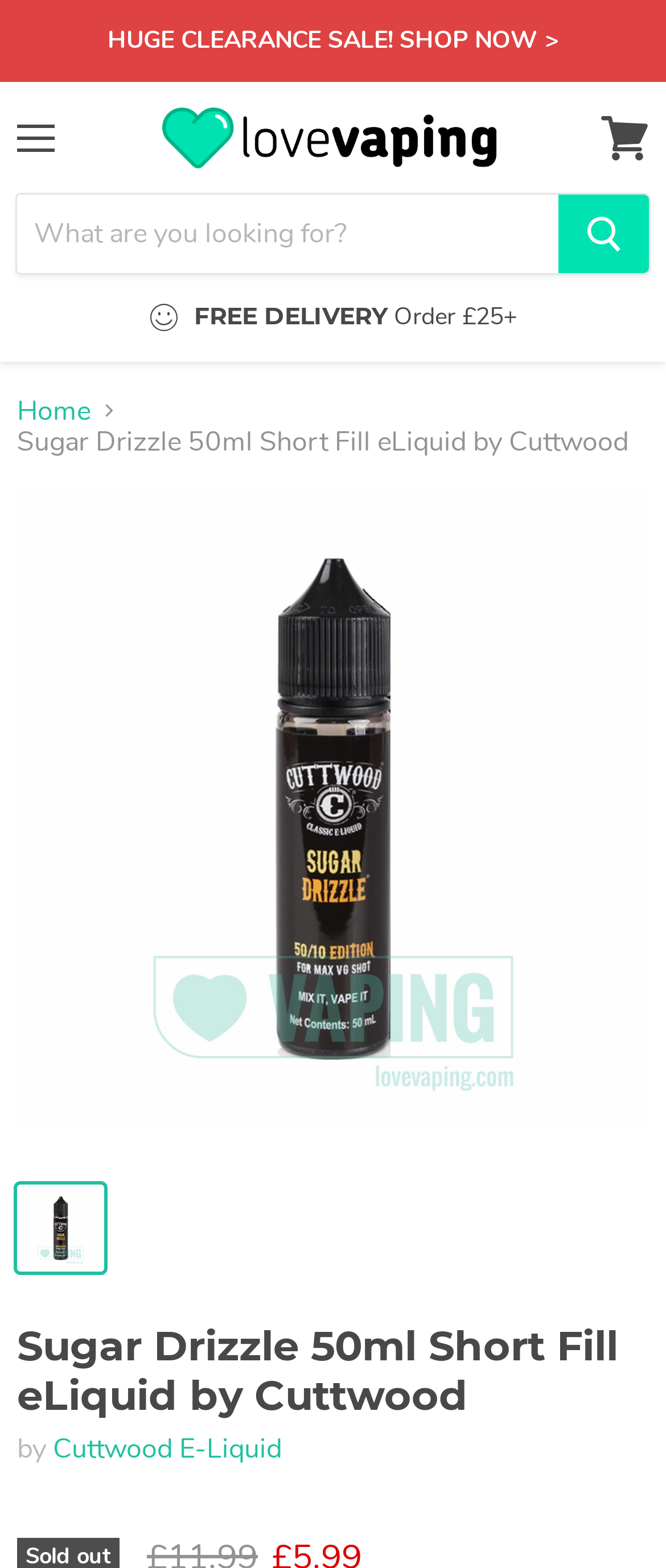What type of product is being sold on this webpage?
Give a one-word or short-phrase answer derived from the screenshot.

E-liquid